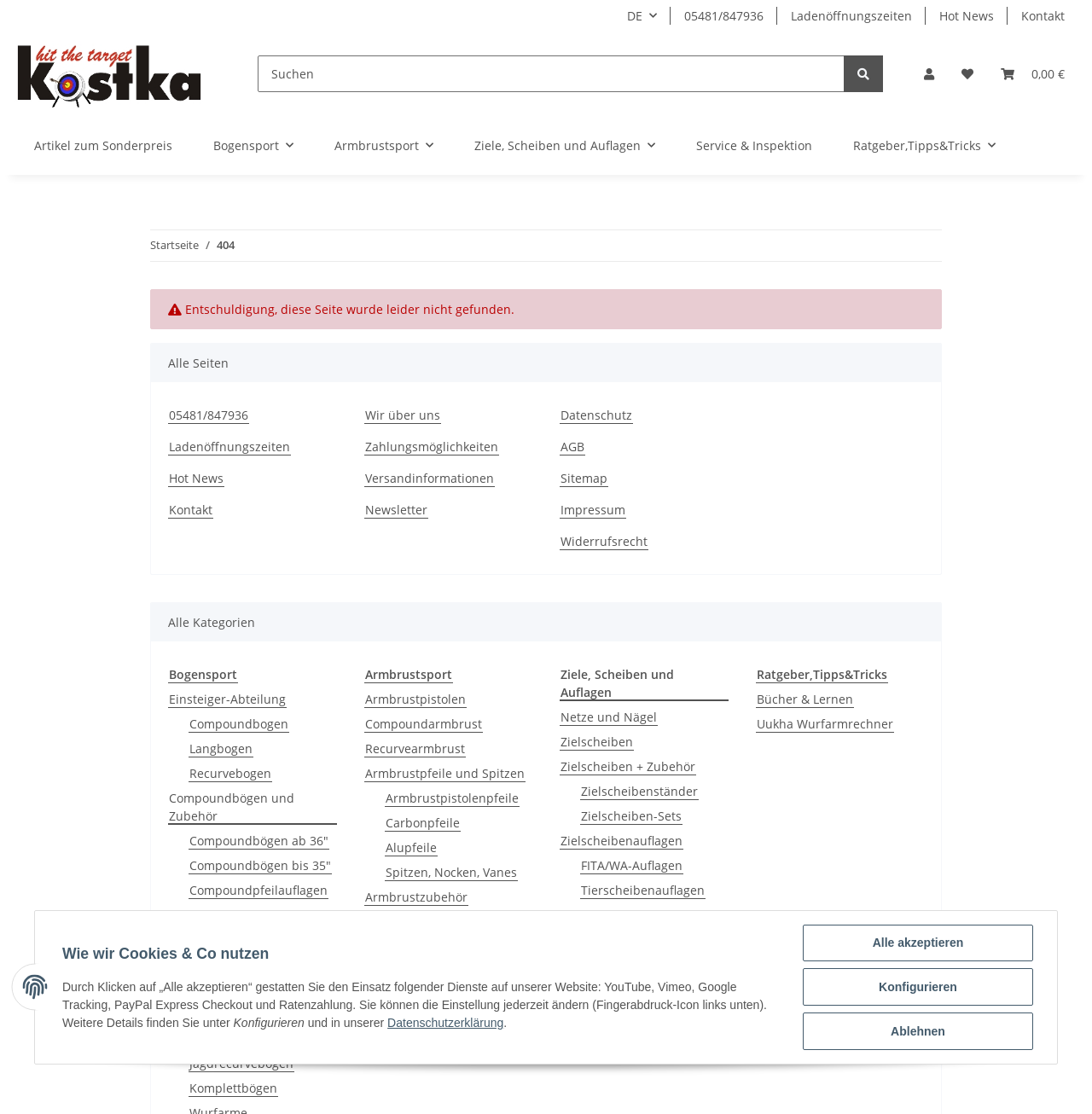Please identify the bounding box coordinates of where to click in order to follow the instruction: "Browse bows and archery products".

[0.177, 0.104, 0.288, 0.157]